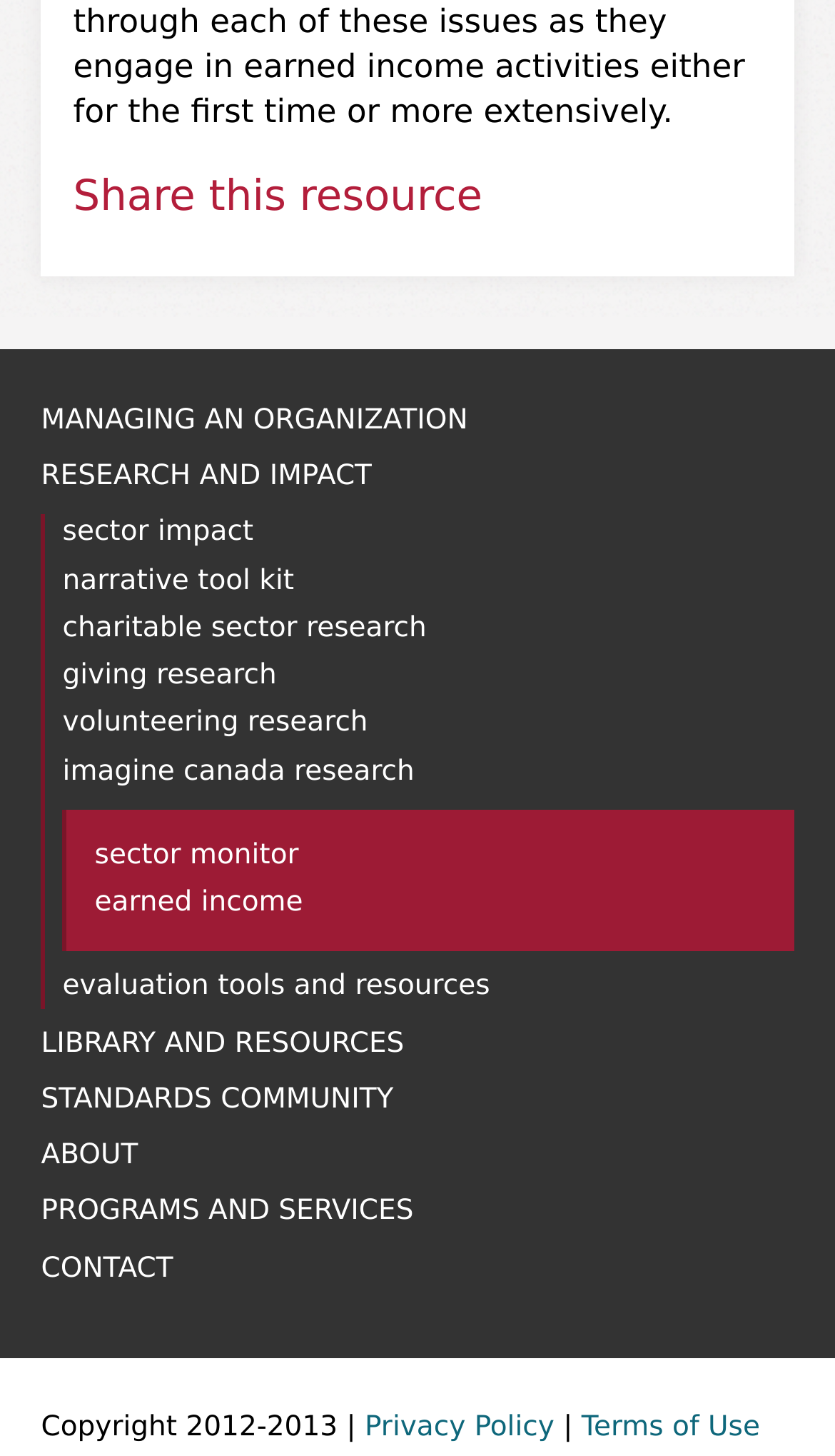Find the bounding box coordinates of the clickable element required to execute the following instruction: "View 'evaluation tools and resources'". Provide the coordinates as four float numbers between 0 and 1, i.e., [left, top, right, bottom].

[0.075, 0.667, 0.587, 0.689]